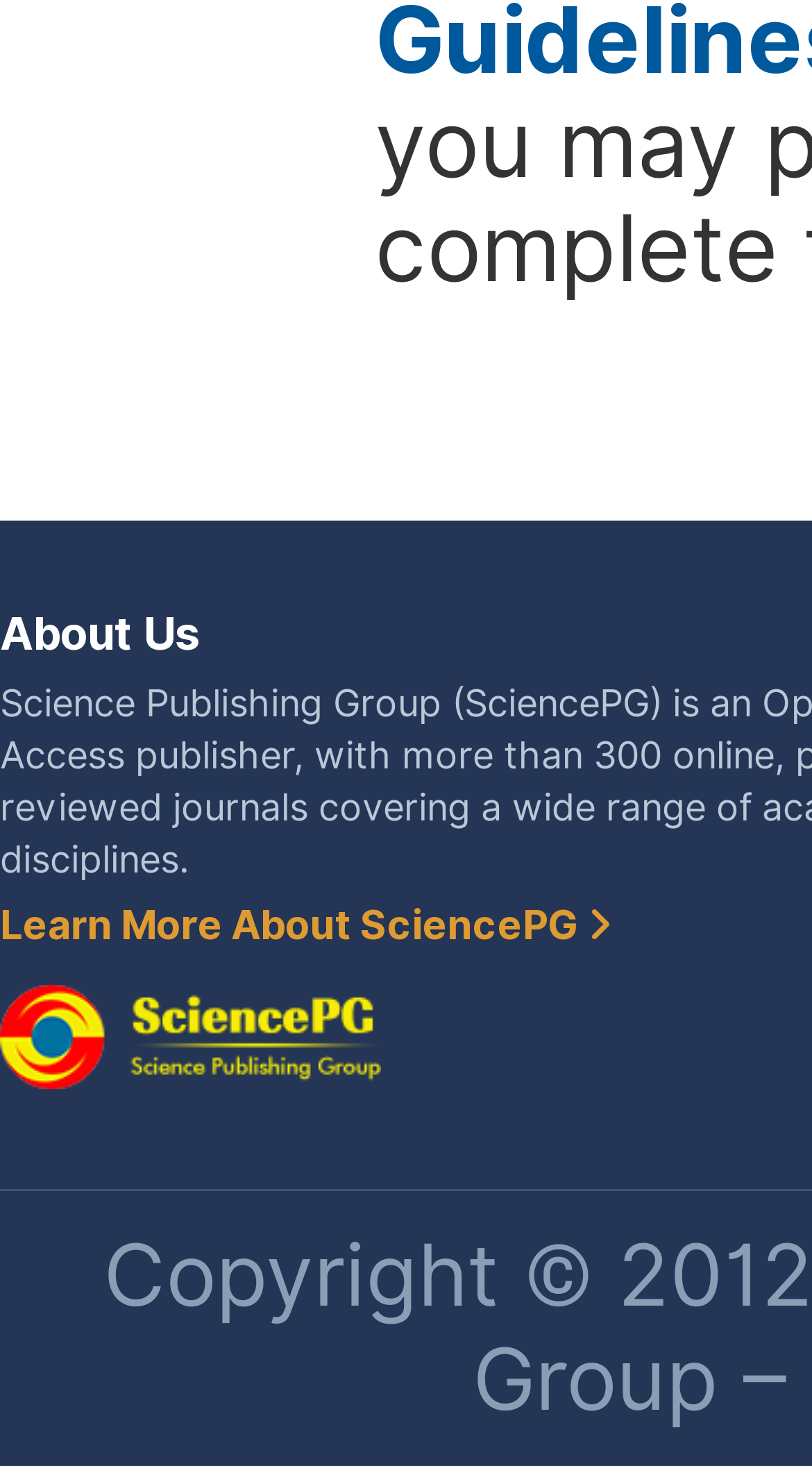Identify the bounding box for the given UI element using the description provided. Coordinates should be in the format (top-left x, top-left y, bottom-right x, bottom-right y) and must be between 0 and 1. Here is the description: Learn More About SciencePG

[0.0, 0.616, 0.754, 0.647]